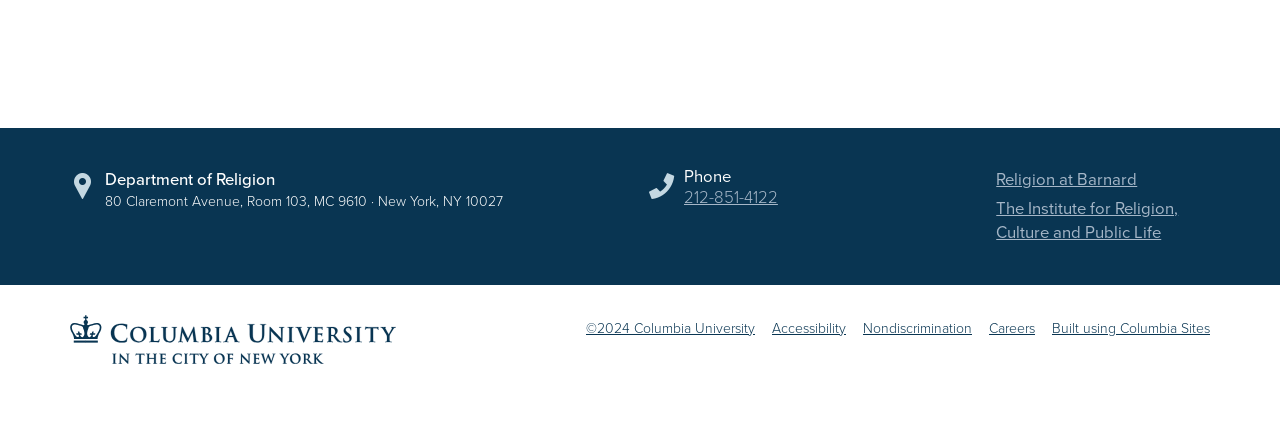What university is associated with this webpage?
Based on the screenshot, give a detailed explanation to answer the question.

The Columbia University logo is displayed at the bottom of the page, and the link 'Columbia University Columbia University Logo' is also present, indicating the association with Columbia University.